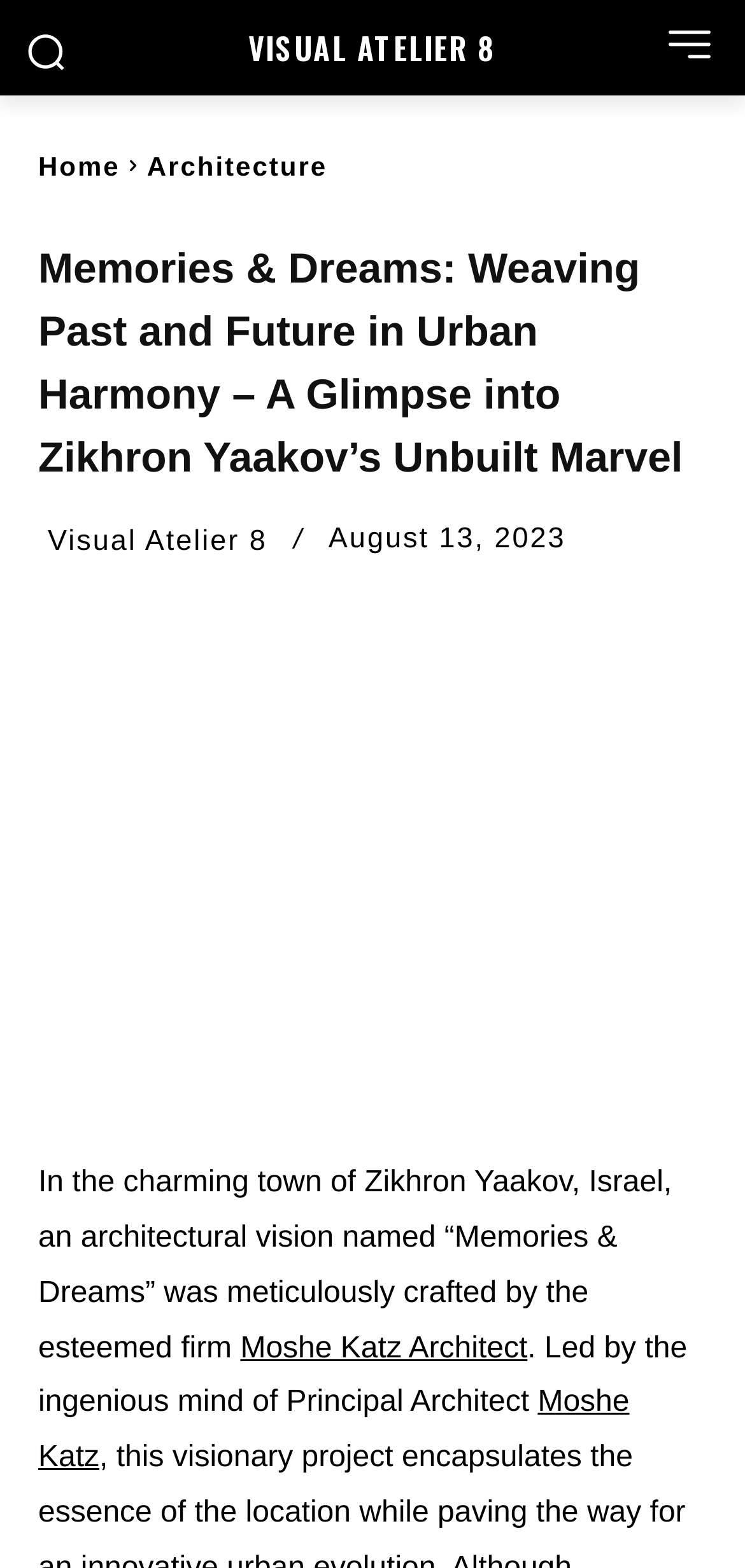Can you specify the bounding box coordinates for the region that should be clicked to fulfill this instruction: "Read the article about winter treatments for skin and body".

None